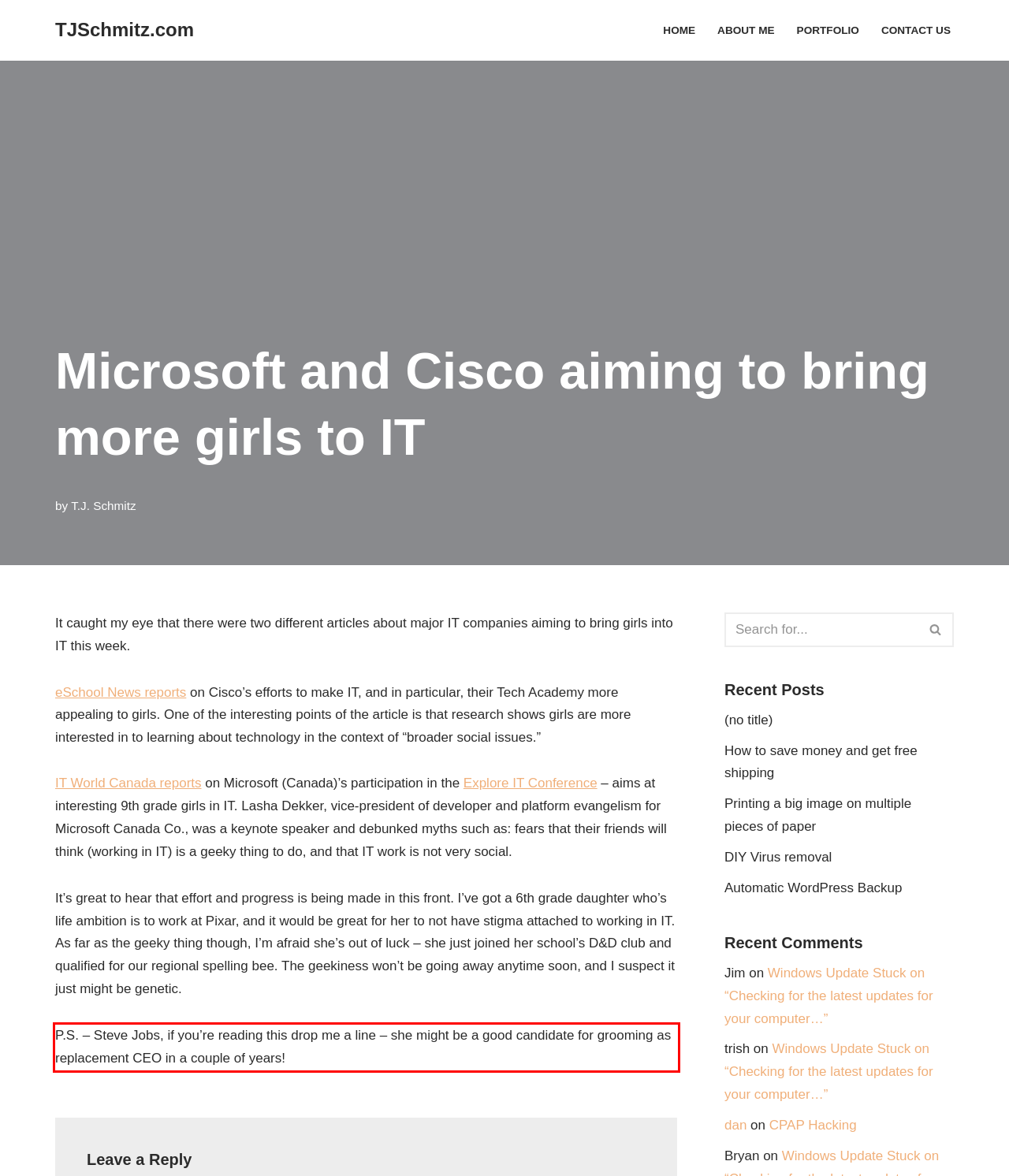Identify the red bounding box in the webpage screenshot and perform OCR to generate the text content enclosed.

P.S. – Steve Jobs, if you’re reading this drop me a line – she might be a good candidate for grooming as replacement CEO in a couple of years!